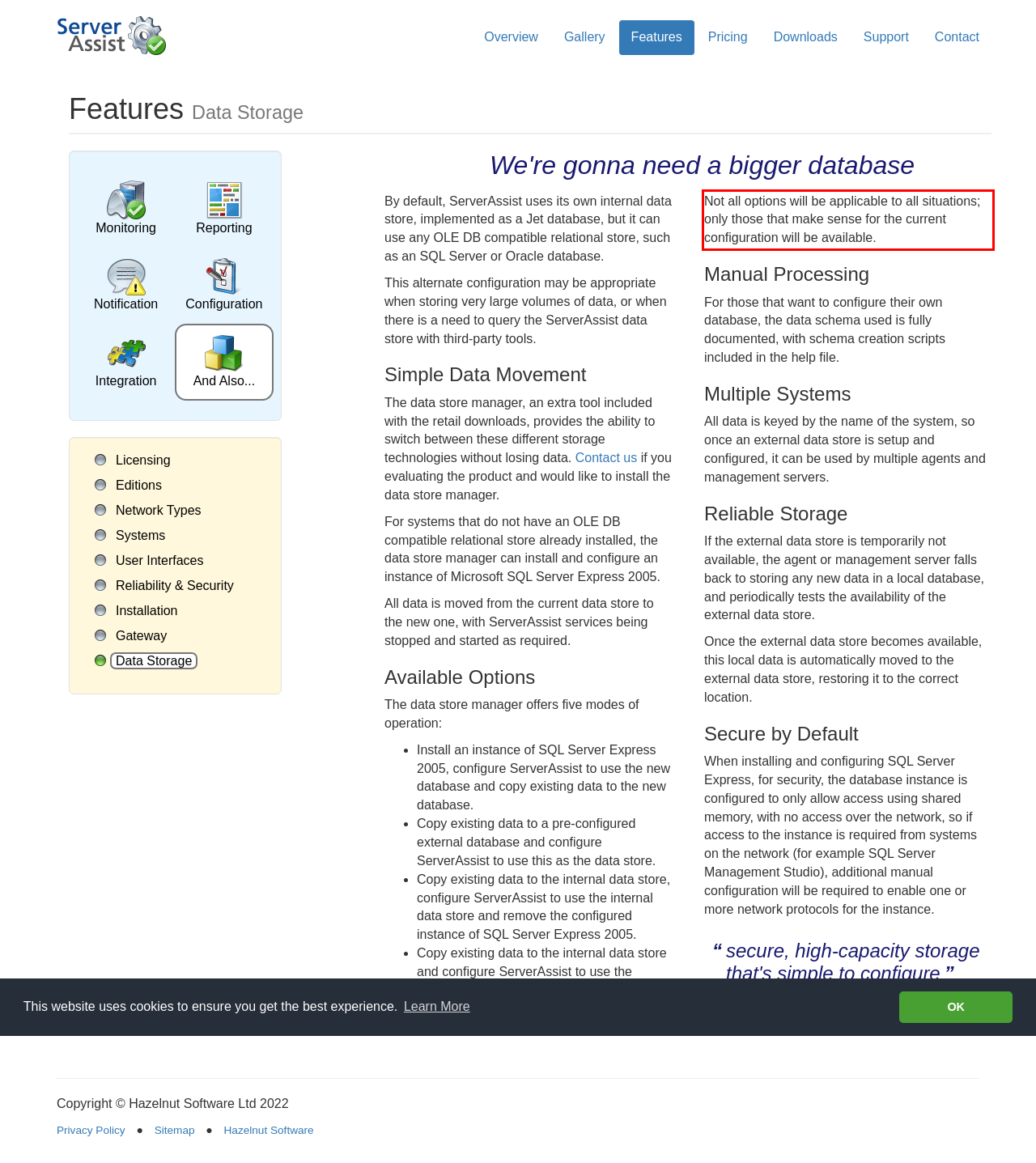Using the webpage screenshot, recognize and capture the text within the red bounding box.

Not all options will be applicable to all situations; only those that make sense for the current configuration will be available.